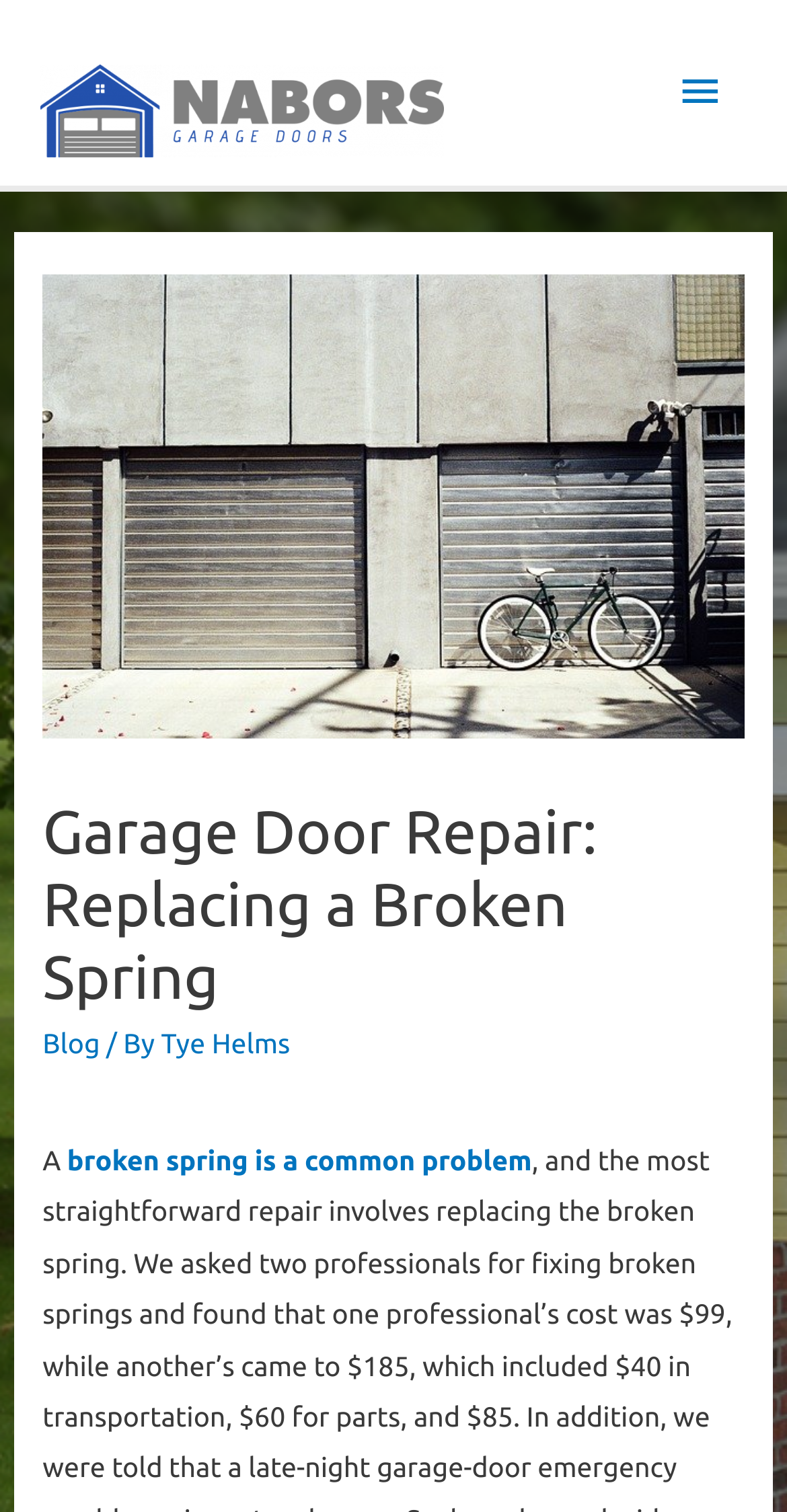Carefully examine the image and provide an in-depth answer to the question: What is the common problem mentioned in the article?

The common problem mentioned in the article can be determined by reading the first sentence of the article, which states 'A broken spring is a common problem...'.